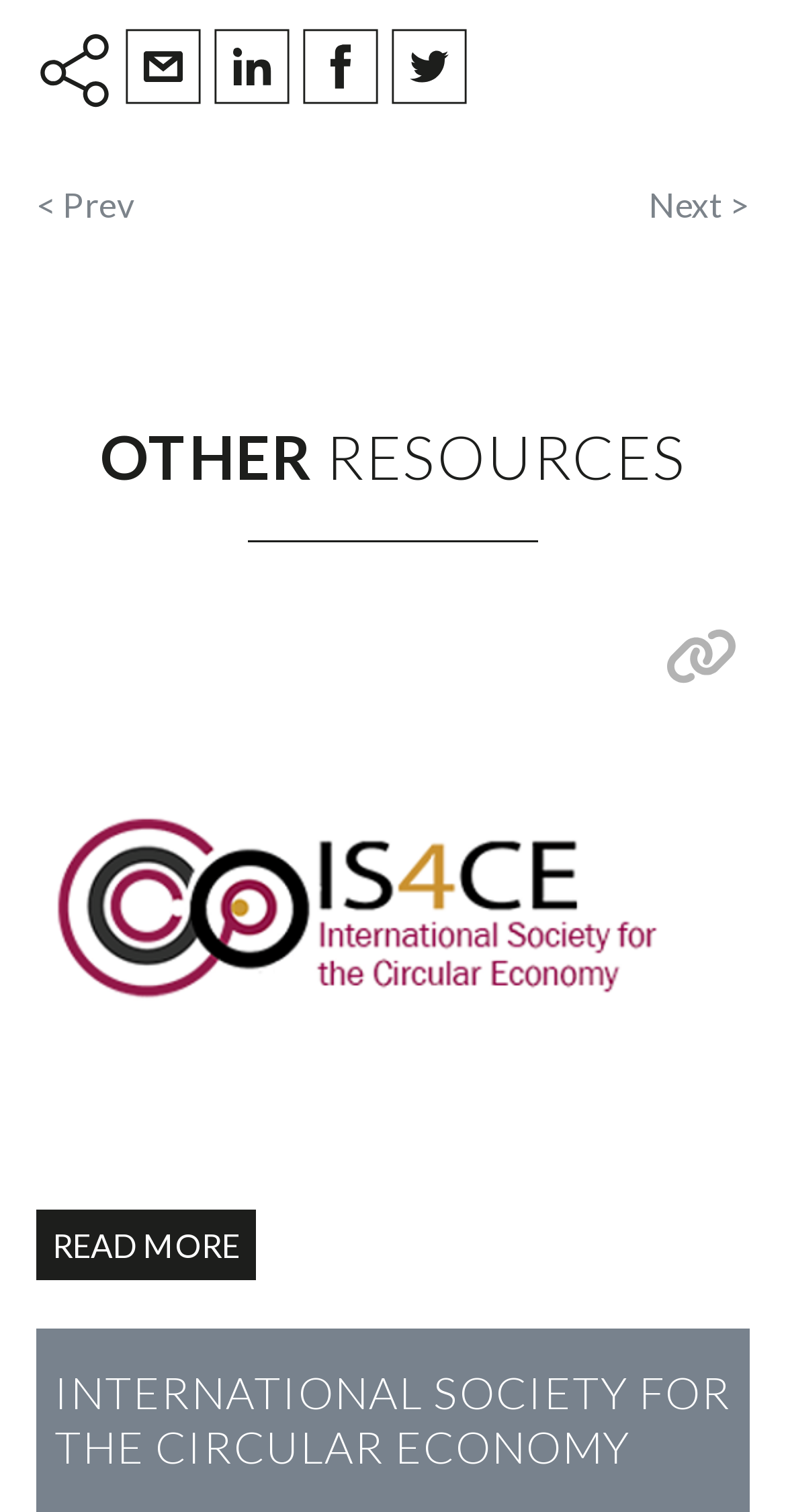Determine the bounding box coordinates of the region to click in order to accomplish the following instruction: "Share on Twitter". Provide the coordinates as four float numbers between 0 and 1, specifically [left, top, right, bottom].

[0.497, 0.019, 0.61, 0.073]